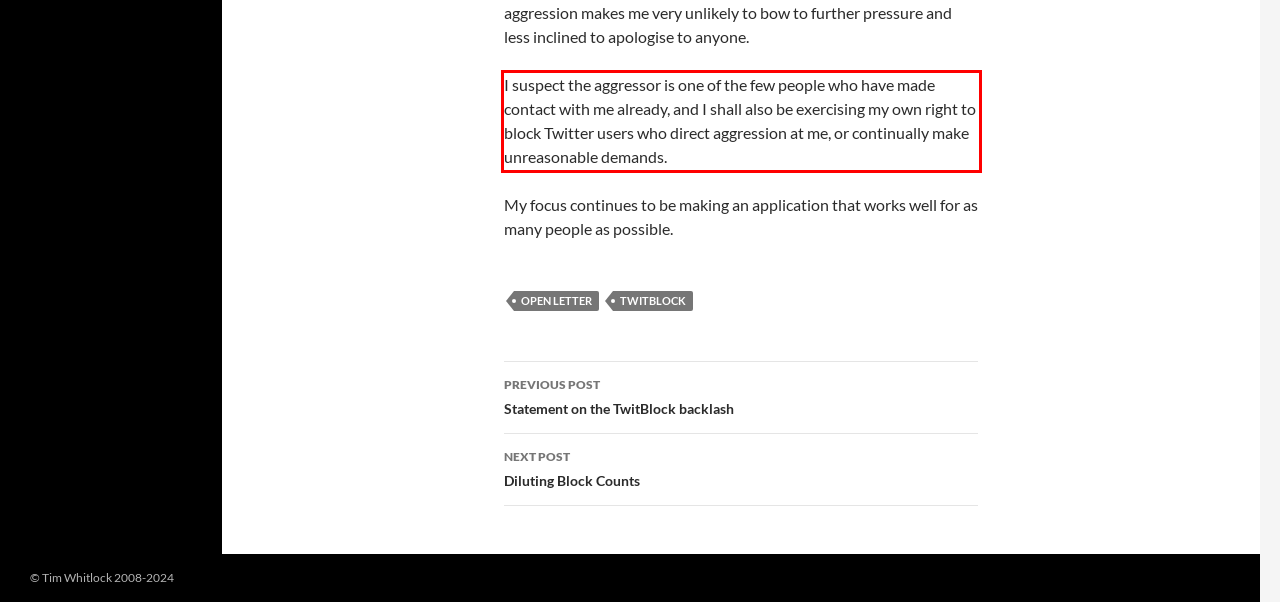Analyze the screenshot of the webpage that features a red bounding box and recognize the text content enclosed within this red bounding box.

I suspect the aggressor is one of the few people who have made contact with me already, and I shall also be exercising my own right to block Twitter users who direct aggression at me, or continually make unreasonable demands.